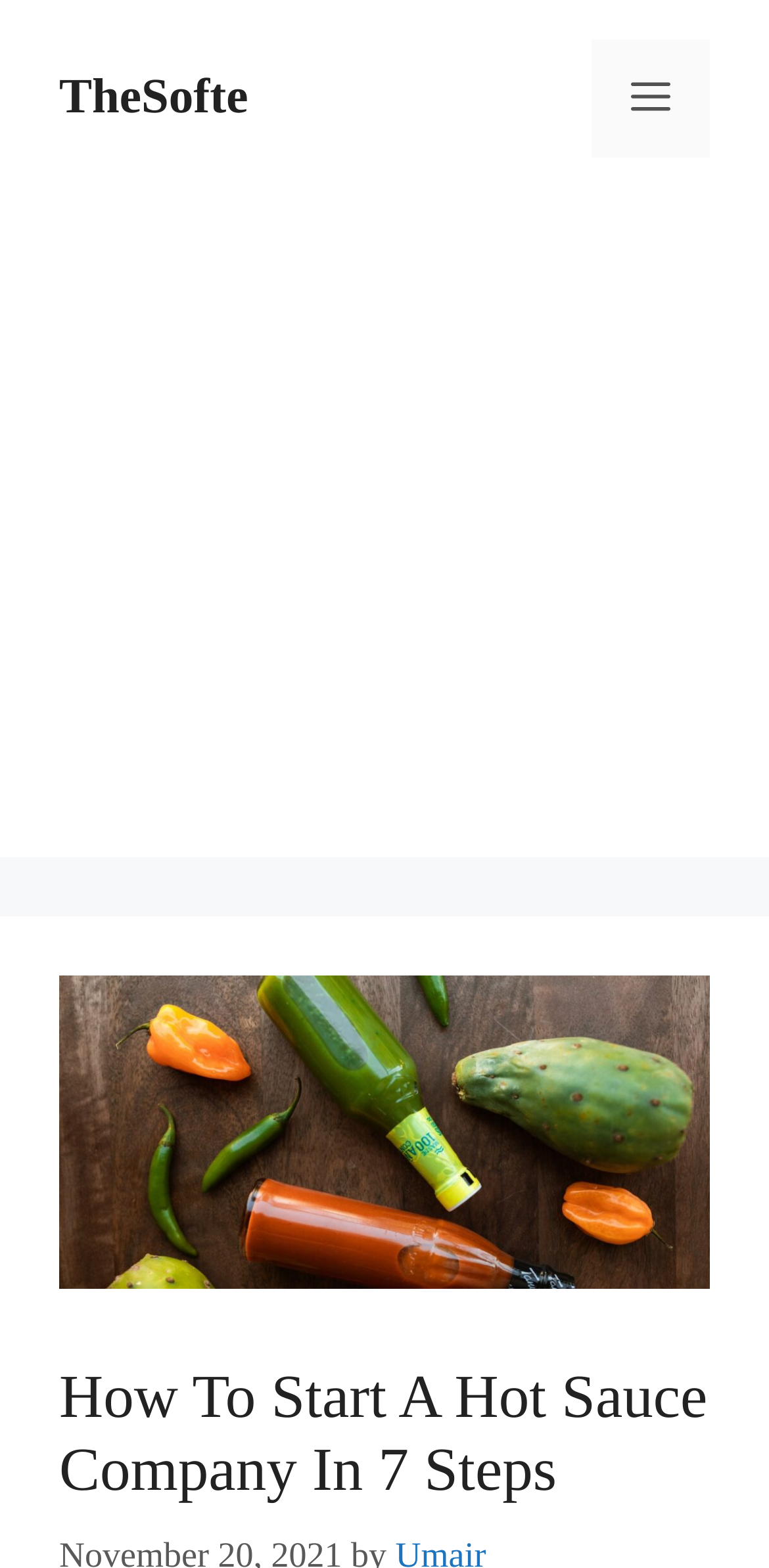What is the position of the image on the page?
Please answer the question with a single word or phrase, referencing the image.

Below the banner